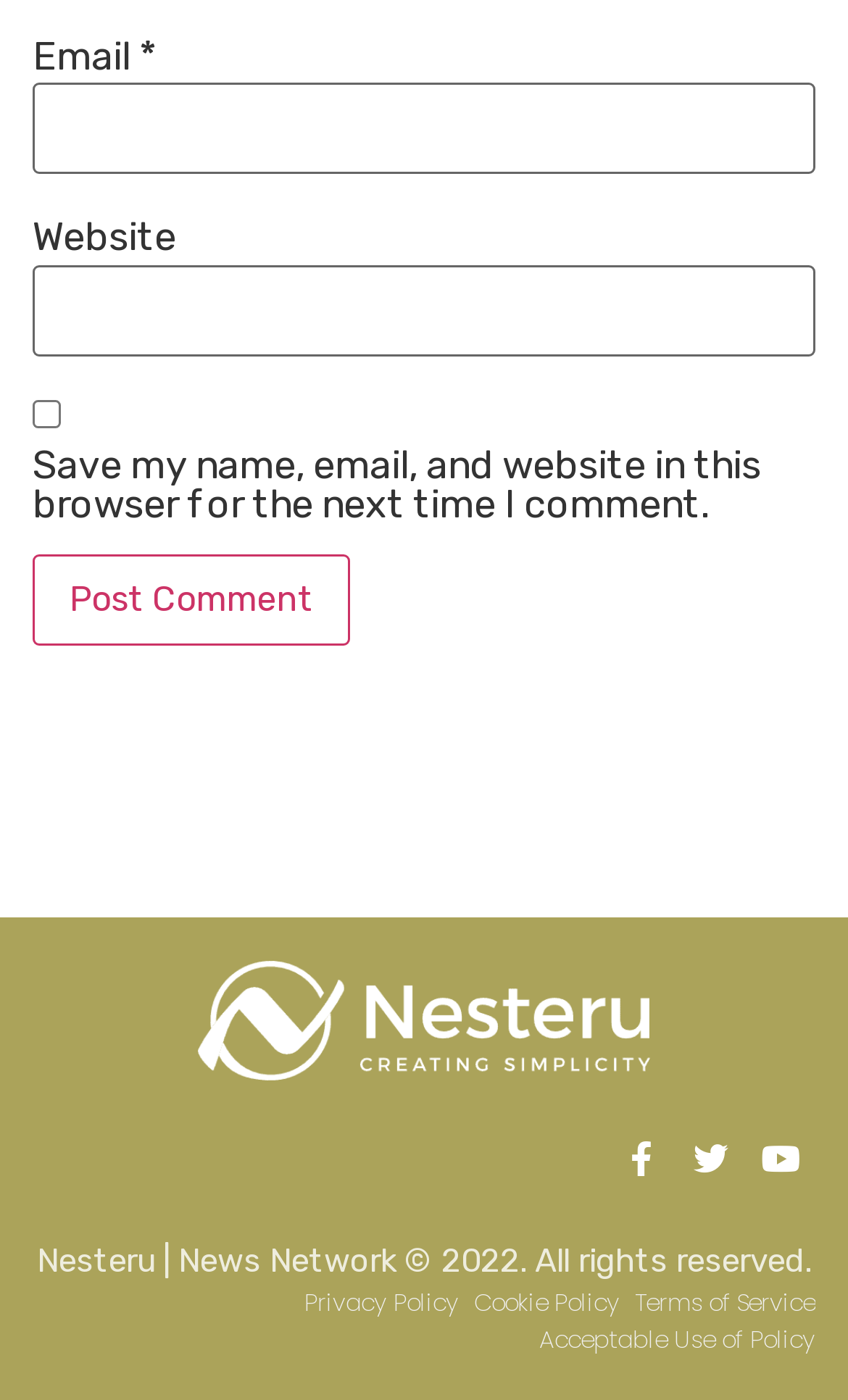Answer this question in one word or a short phrase: What is the name of the news network?

Nesteru